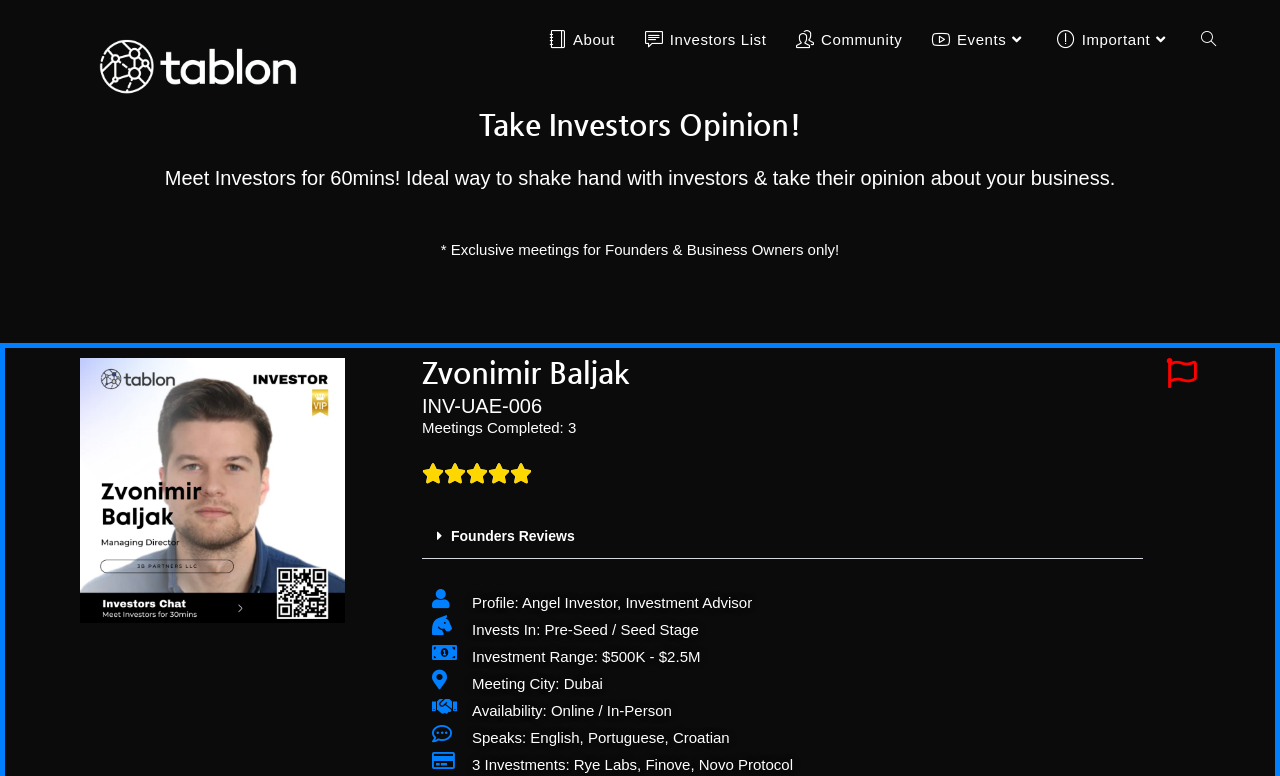What is the name of the investor on this page?
Please look at the screenshot and answer in one word or a short phrase.

Zvonimir Baljak